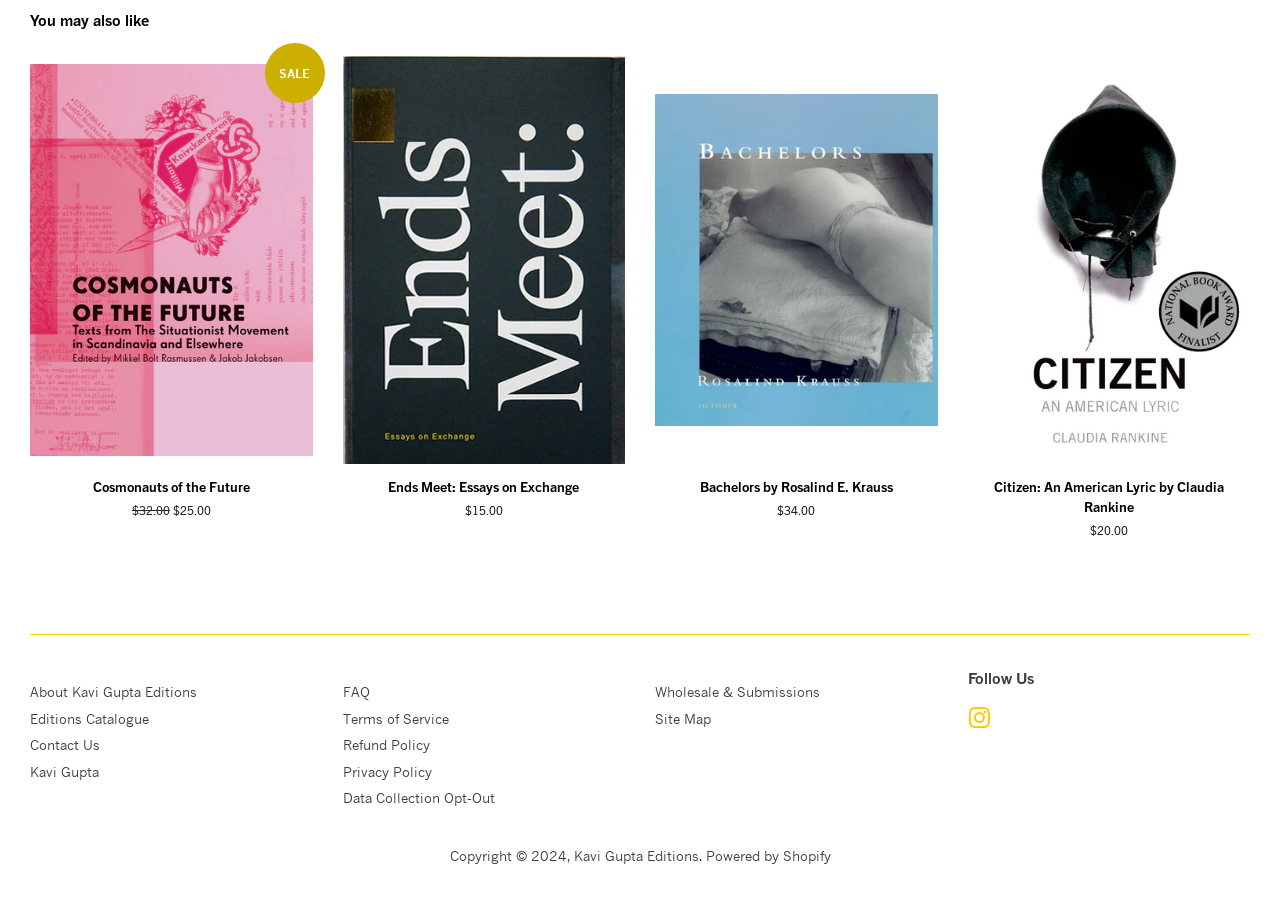Please mark the clickable region by giving the bounding box coordinates needed to complete this instruction: "View book details of Ends Meet: Essays on Exchange".

[0.268, 0.061, 0.488, 0.618]